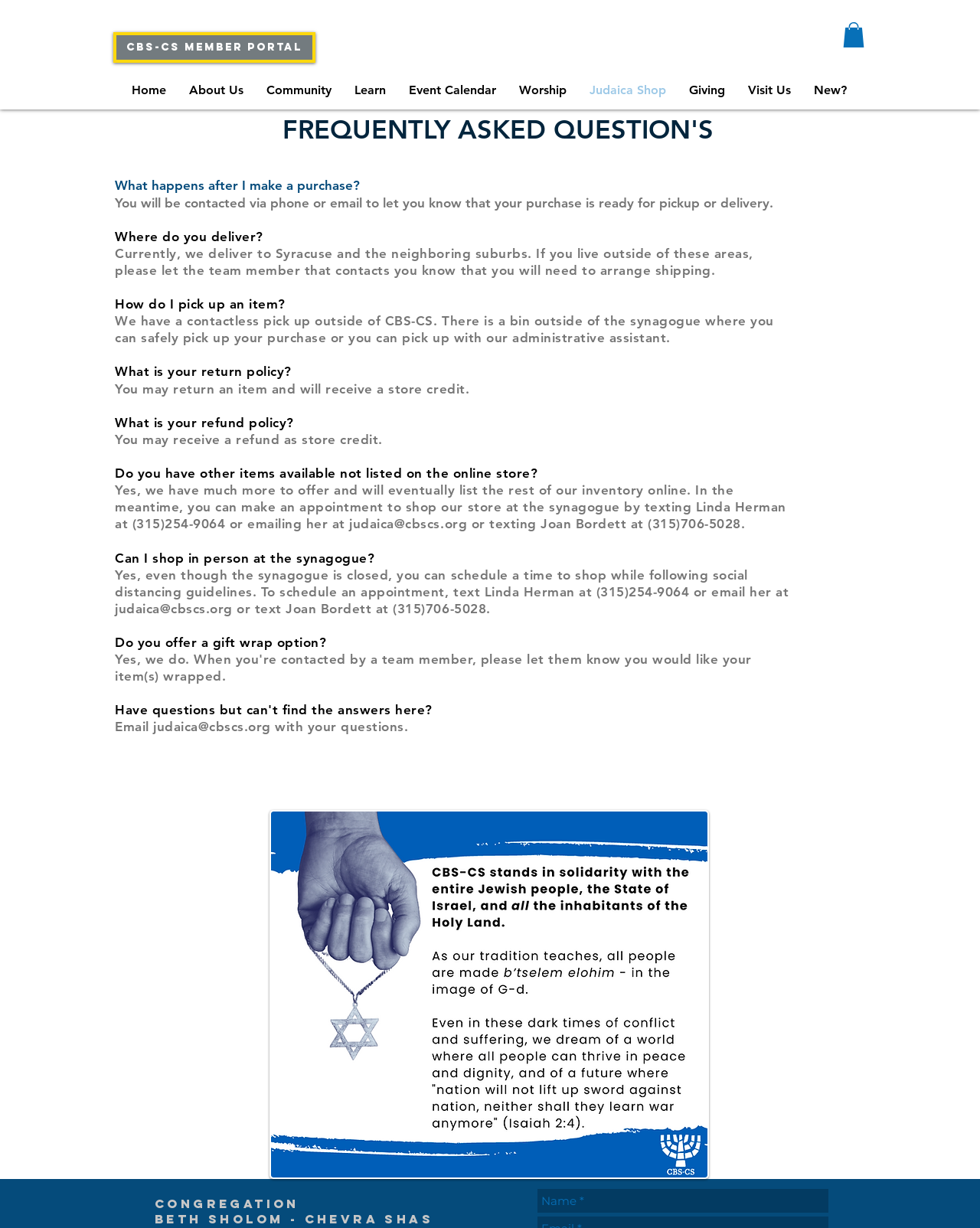Provide an in-depth caption for the contents of the webpage.

This webpage is a FAQ page for CBS-CS, with a navigation menu at the top and a main content area below. The navigation menu has 9 links, including "Home", "About Us", "Community", "Learn", "Event Calendar", "Worship", "Judaica Shop", "Giving", and "Visit Us". 

In the main content area, there is a heading "FREQUENTLY ASKED QUESTION'S" followed by 11 FAQs. Each FAQ consists of a question and a corresponding answer. The questions are "What happens after I make a purchase?", "Where do you deliver?", "How do I pick up an item?", "What is your return policy?", "What is your refund policy?", "Do you have other items available not listed on the online store?", "Can I shop in person at the synagogue?", "Do you offer a gift wrap option?", and two more. 

Below the FAQs, there is an image of an Israel Solidarity Post. At the bottom of the page, there are two headings, "Congregation" and "Beth Sholom - Chevra shas", and a textbox labeled "Name *" which is required.